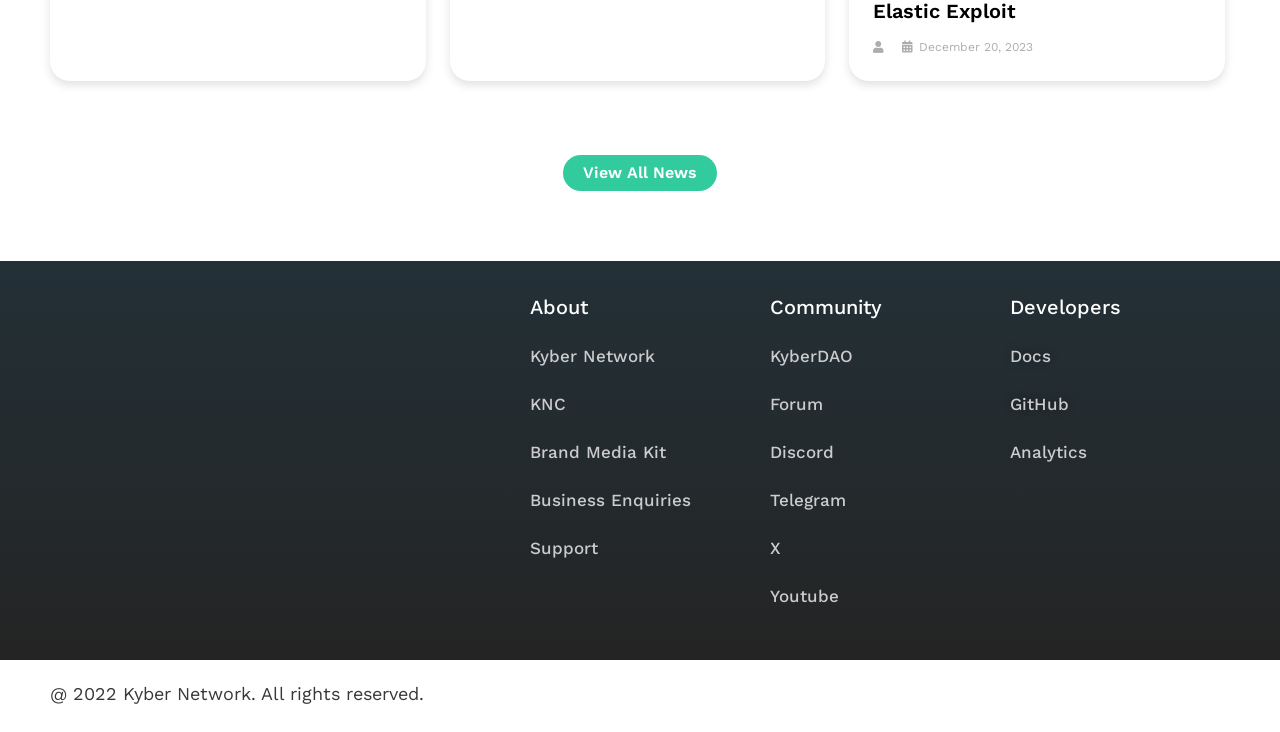Show the bounding box coordinates for the element that needs to be clicked to execute the following instruction: "Learn about Kyber Network". Provide the coordinates in the form of four float numbers between 0 and 1, i.e., [left, top, right, bottom].

[0.414, 0.472, 0.512, 0.5]